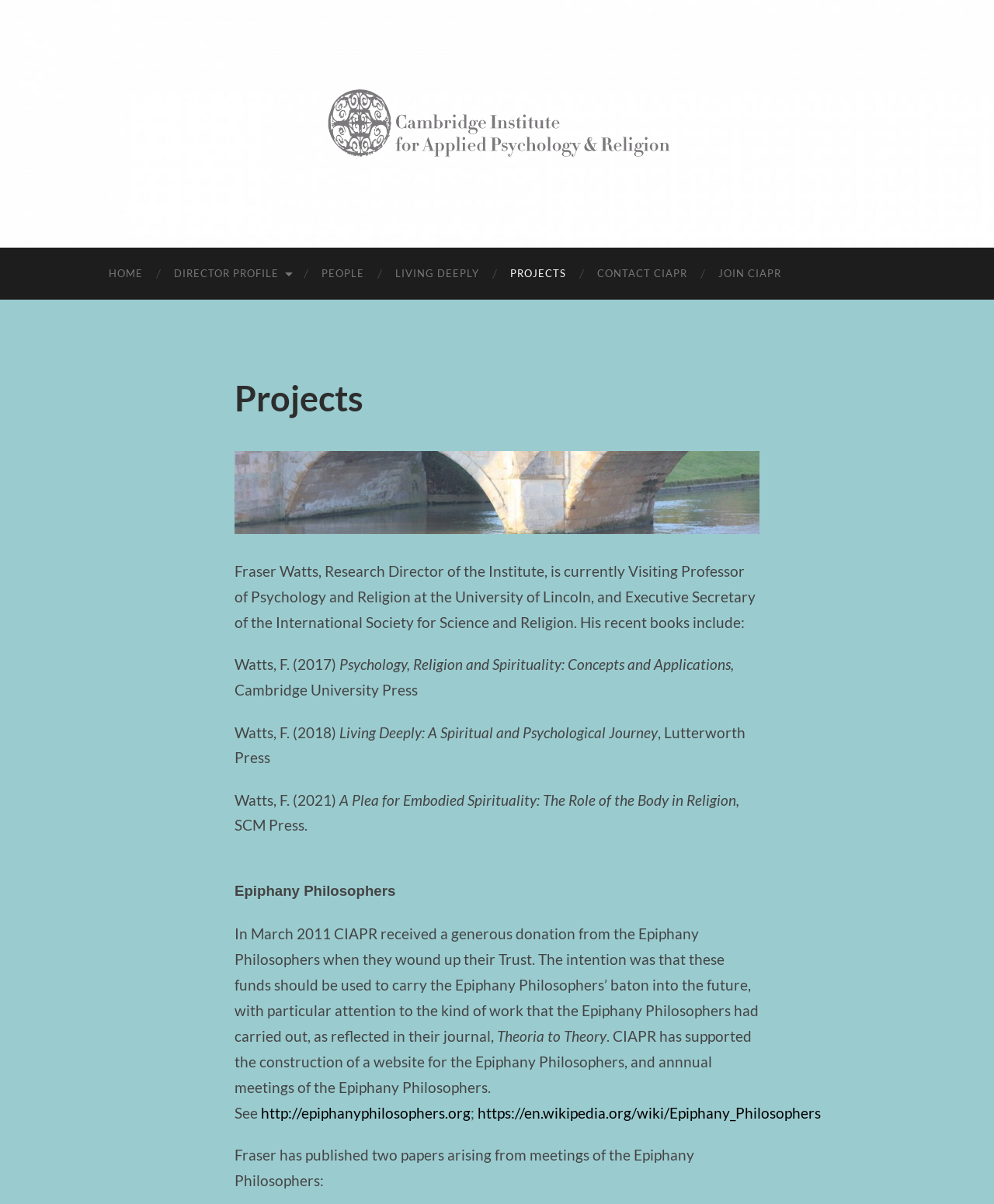Locate the bounding box coordinates of the clickable area needed to fulfill the instruction: "visit Epiphany Philosophers website".

[0.262, 0.917, 0.473, 0.931]